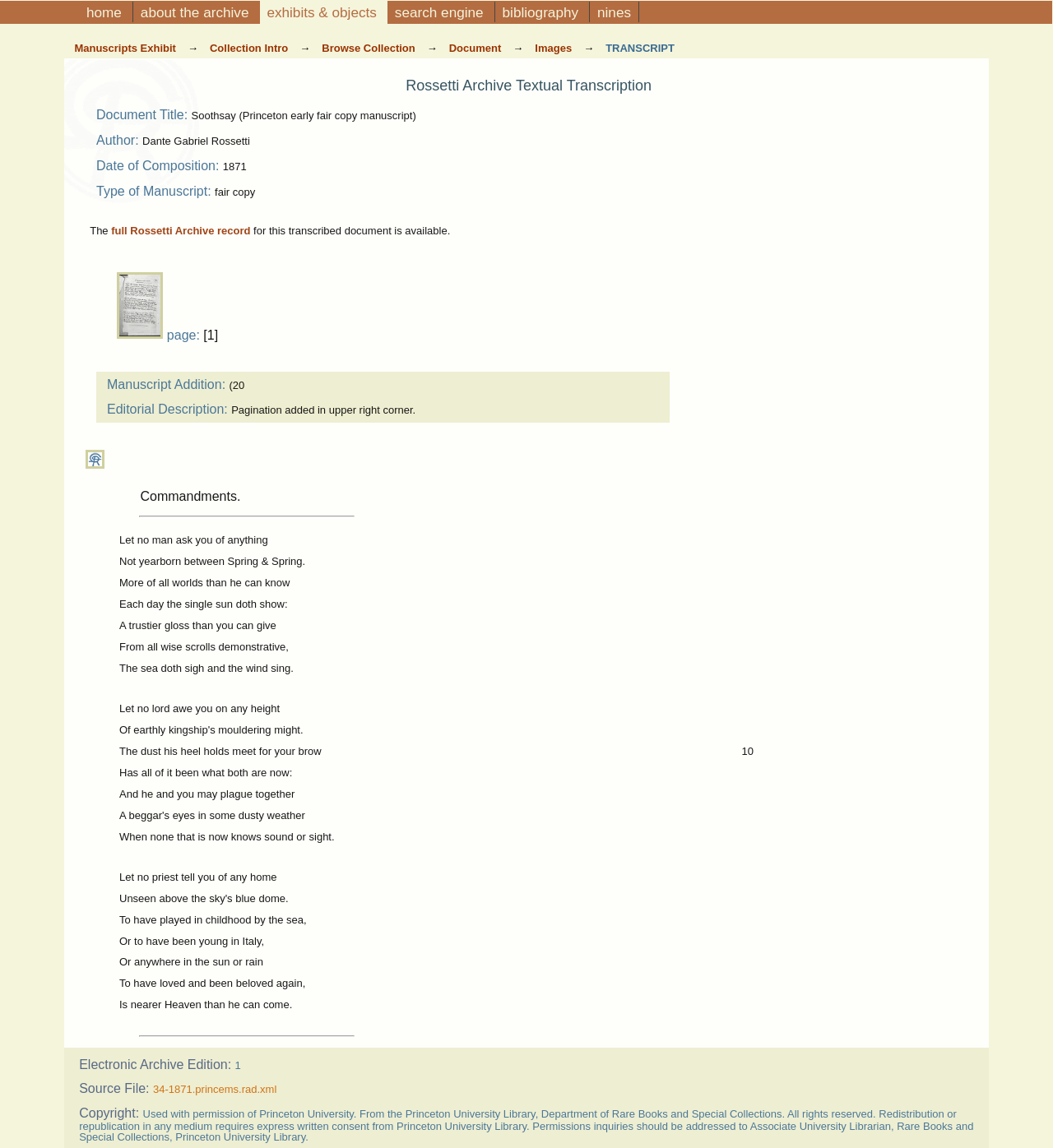Explain in detail what you observe on this webpage.

This webpage is about the poem "Soothsay" by Dante Gabriel Rossetti, specifically the Princeton early fair copy manuscript. At the top, there are six links: "about the archive", "exhibits & objects", "search engine", "bibliography", "nines", and "Manuscripts Exhibit". Below these links, there are several navigation links, including "Collection Intro", "Browse Collection", "Document", and "Images".

The main content of the page is divided into sections. The first section displays the title "Rossetti Archive Textual Transcription" and provides metadata about the manuscript, including the document title, author, date of composition, and type of manuscript. There is also a link to the full Rossetti Archive record for this transcribed document.

Below this section, there is an image of the manuscript page, with a link to view the image. The page number is displayed as "page: [1]". There is also a section describing the manuscript addition, including an editorial description of the pagination added in the upper right corner.

The next section displays the poem "Soothsay" in a vertical column, with each line of the poem on a new line. The poem is quite long, with 14 stanzas. Below the poem, there is a horizontal separator line.

At the bottom of the page, there are several sections providing additional information about the electronic archive edition, including the source file and copyright information. The copyright notice is from Princeton University, and it specifies the terms of use and redistribution for the manuscript.